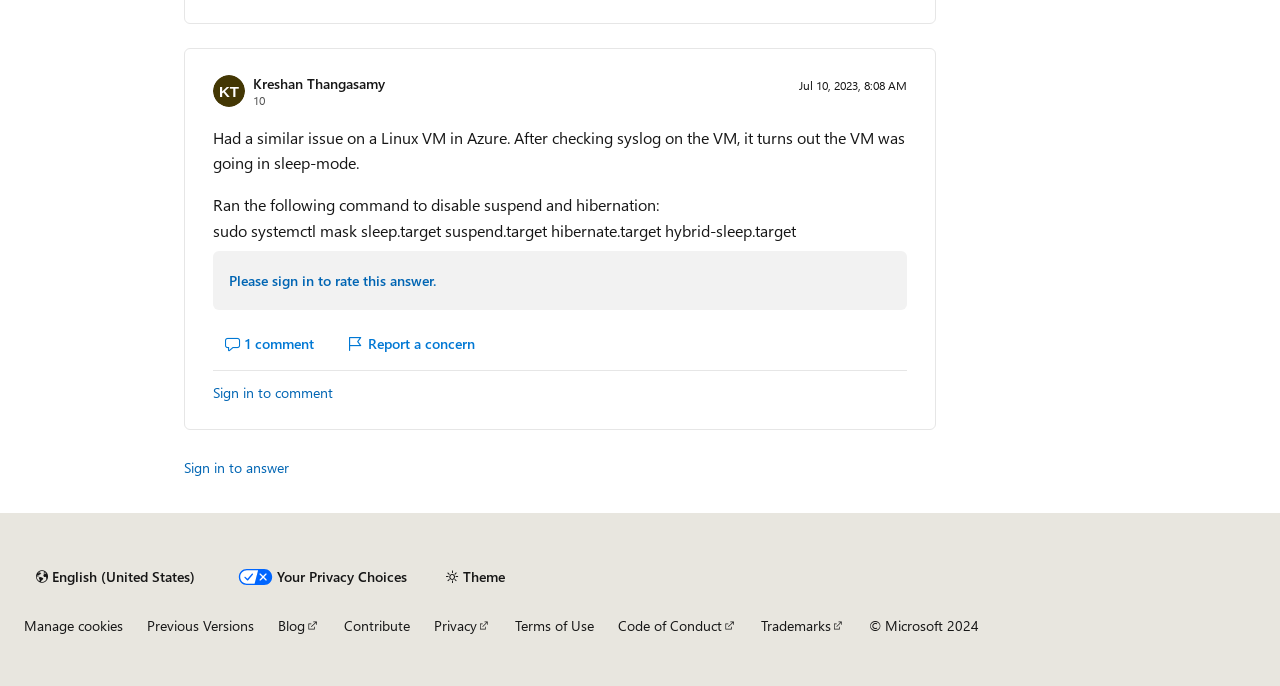Who wrote this answer?
Using the image as a reference, answer the question with a short word or phrase.

Kreshan Thangasamy